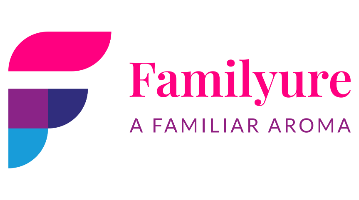Provide a single word or phrase answer to the question: 
What colors make up the letter 'F' in the logo?

Pink, purple, and blue